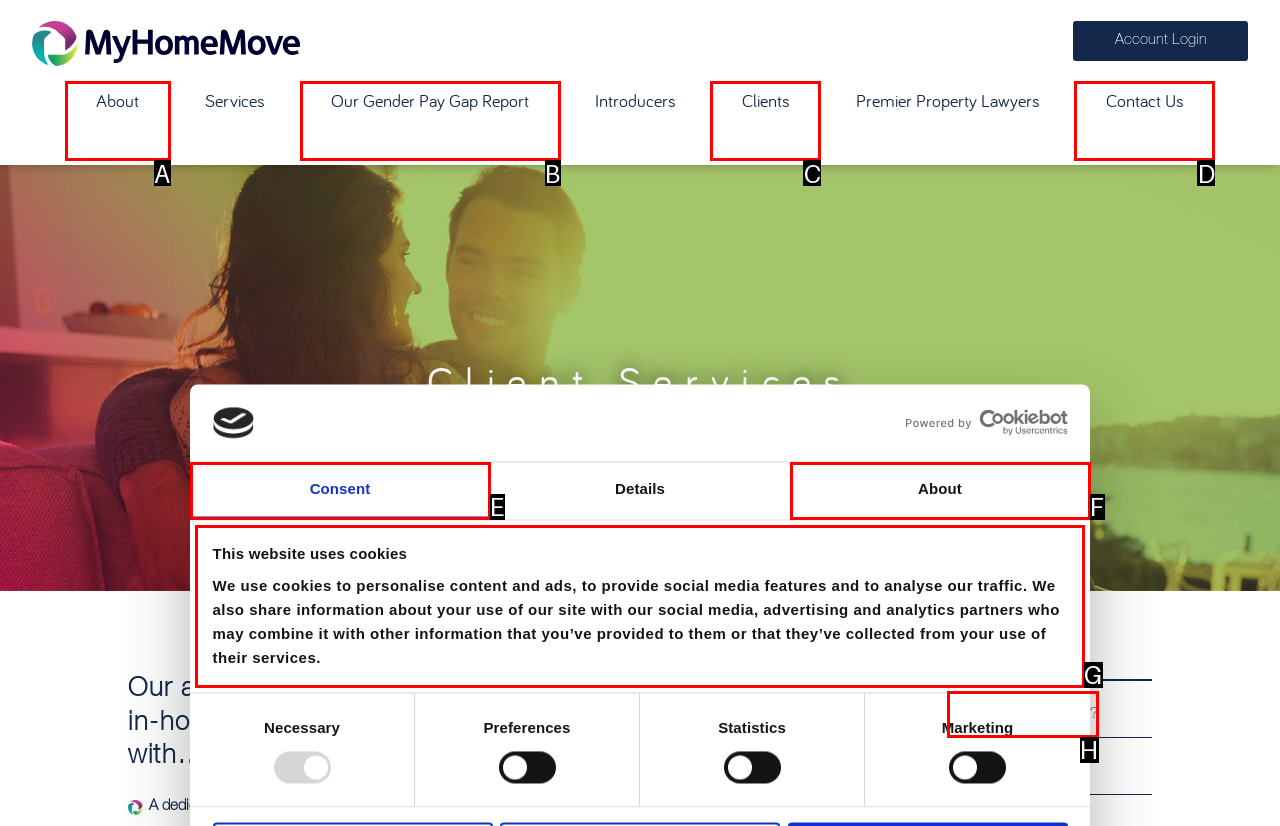Which HTML element among the options matches this description: Our Gender Pay Gap Report? Answer with the letter representing your choice.

B